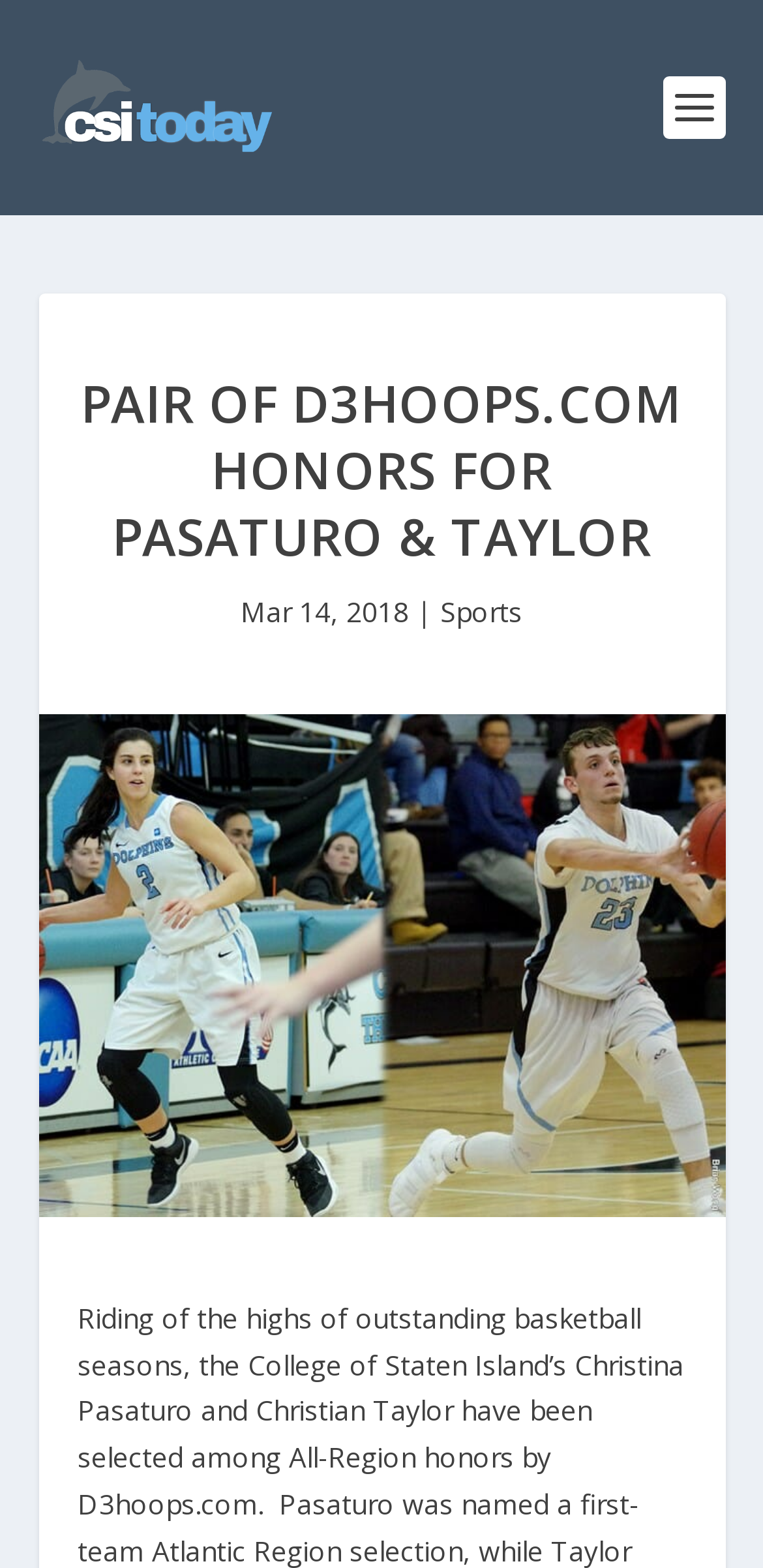Find and extract the text of the primary heading on the webpage.

PAIR OF D3HOOPS.COM HONORS FOR PASATURO & TAYLOR